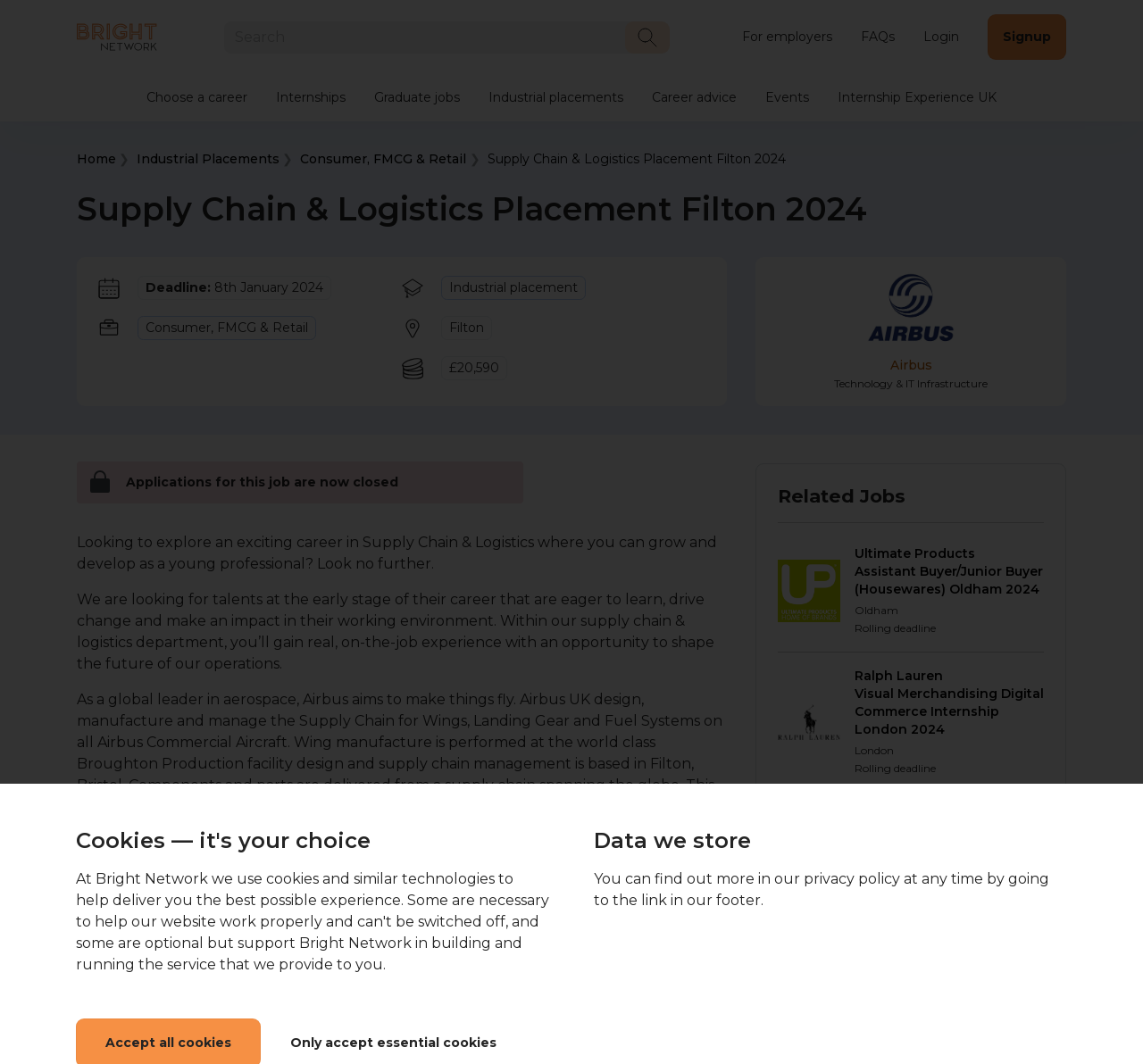Given the element description, predict the bounding box coordinates in the format (top-left x, top-left y, bottom-right x, bottom-right y). Make sure all values are between 0 and 1. Here is the element description: HPPrint Category Internship Reading 2024

[0.748, 0.759, 0.913, 0.812]